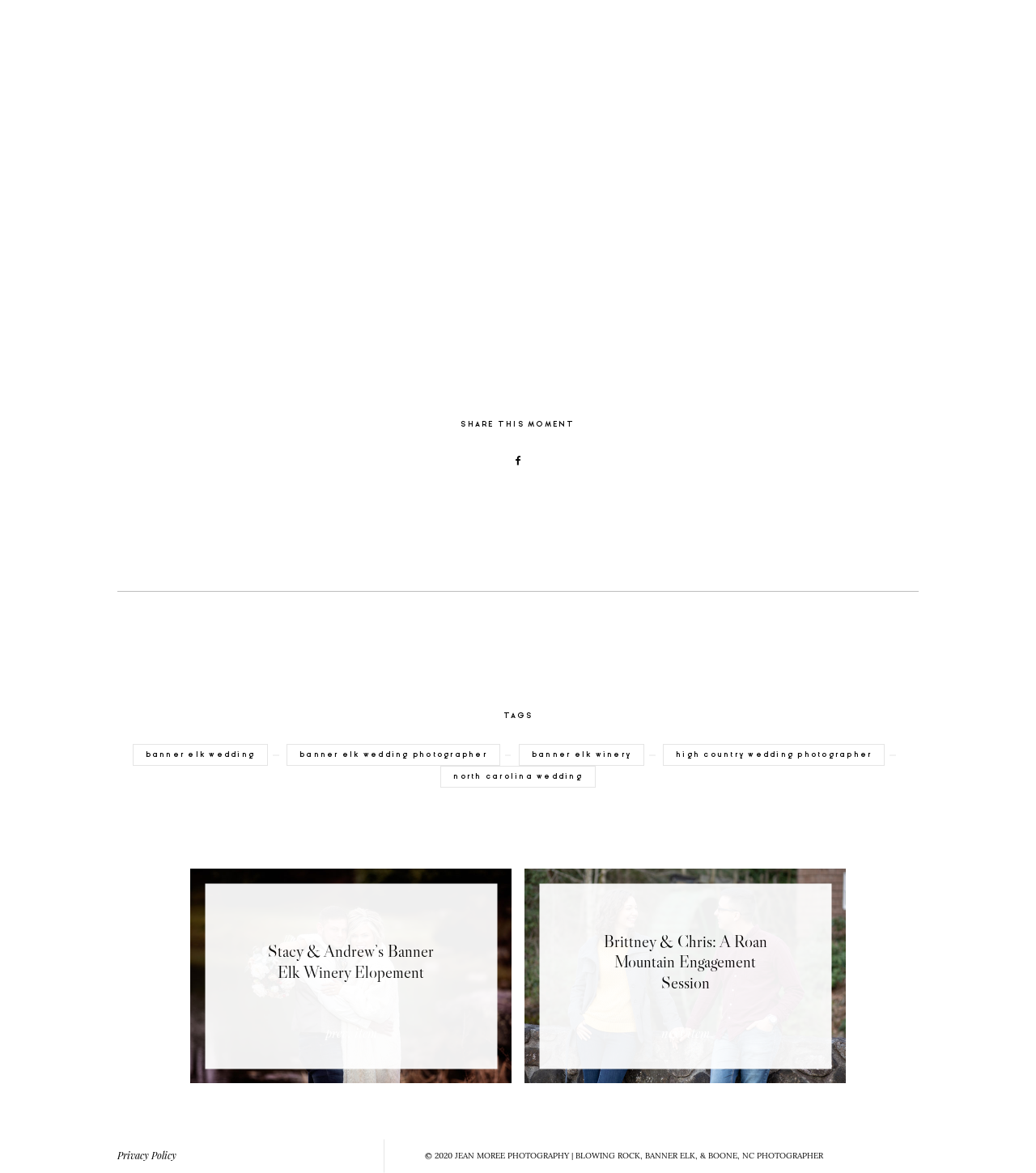Find the bounding box coordinates for the element described here: "banner elk wedding".

[0.128, 0.634, 0.259, 0.653]